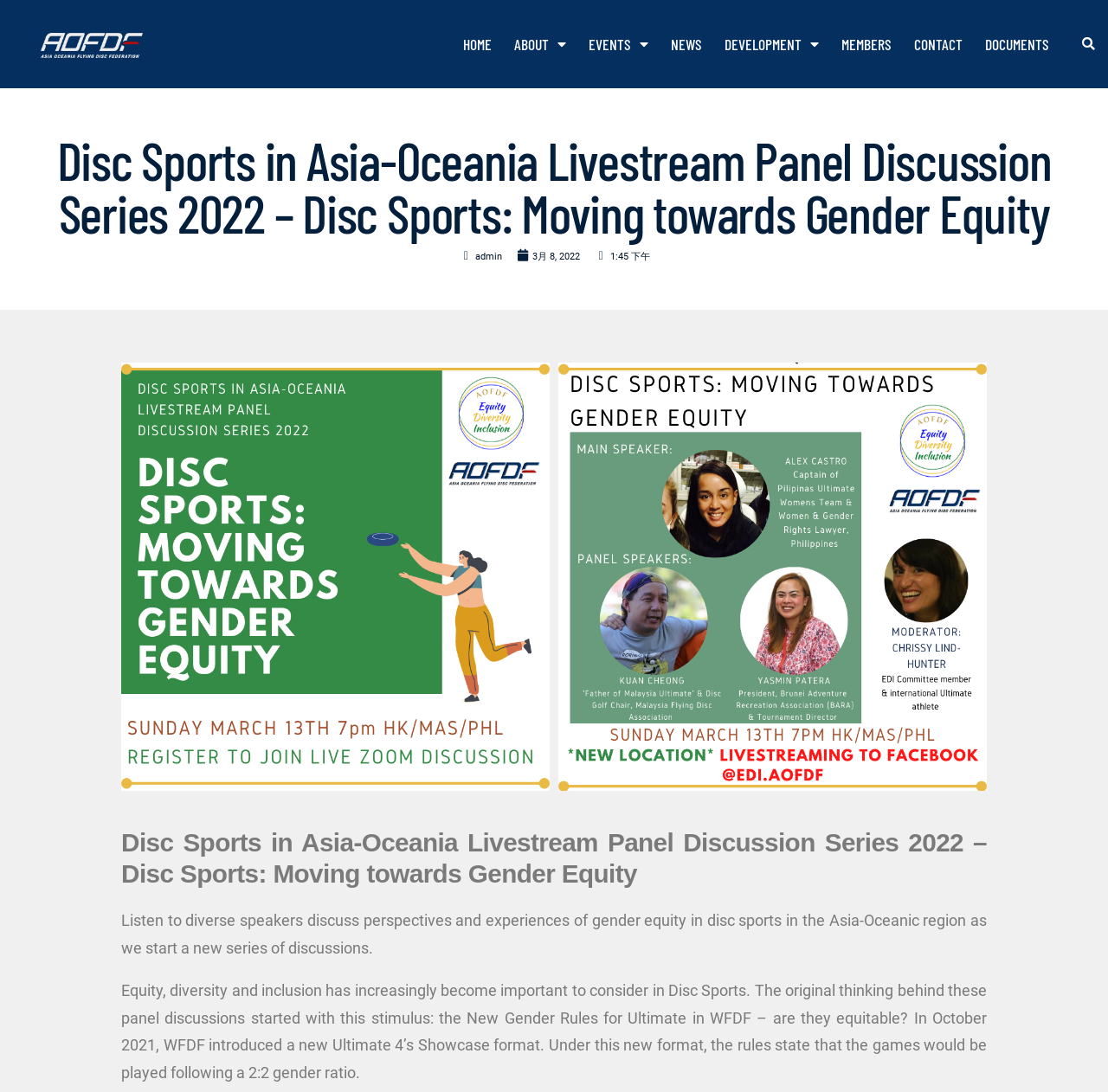Provide a brief response to the question below using one word or phrase:
What is the topic of the panel discussion series?

Gender Equity